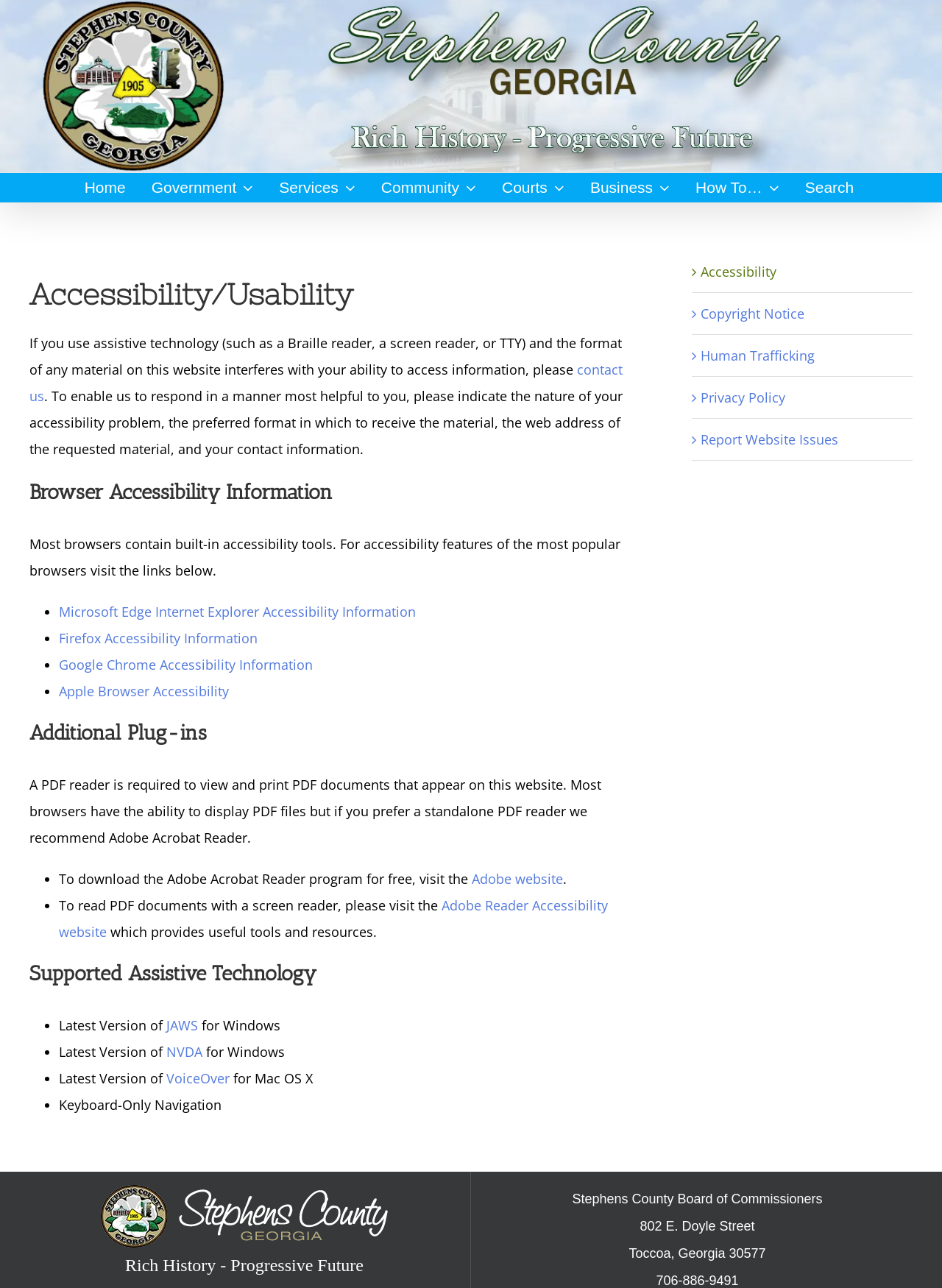Could you locate the bounding box coordinates for the section that should be clicked to accomplish this task: "Go to the top of the page".

[0.904, 0.711, 0.941, 0.731]